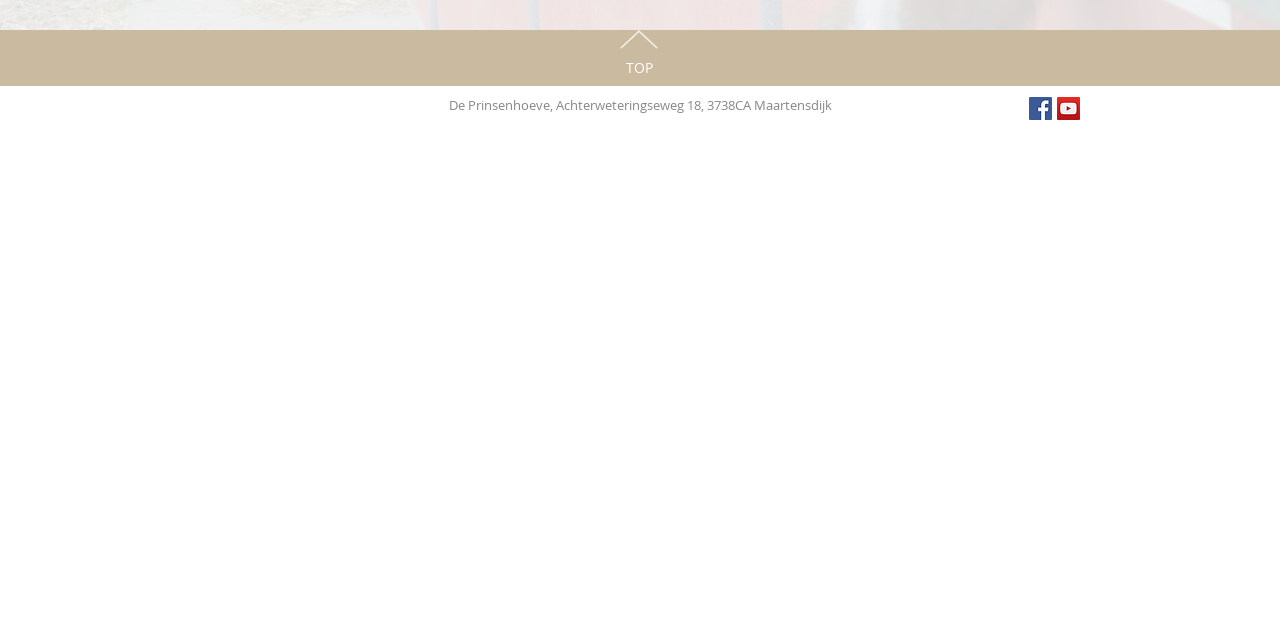Determine the bounding box coordinates of the UI element that matches the following description: "aria-label="Facebook Social Icon"". The coordinates should be four float numbers between 0 and 1 in the format [left, top, right, bottom].

[0.804, 0.152, 0.822, 0.188]